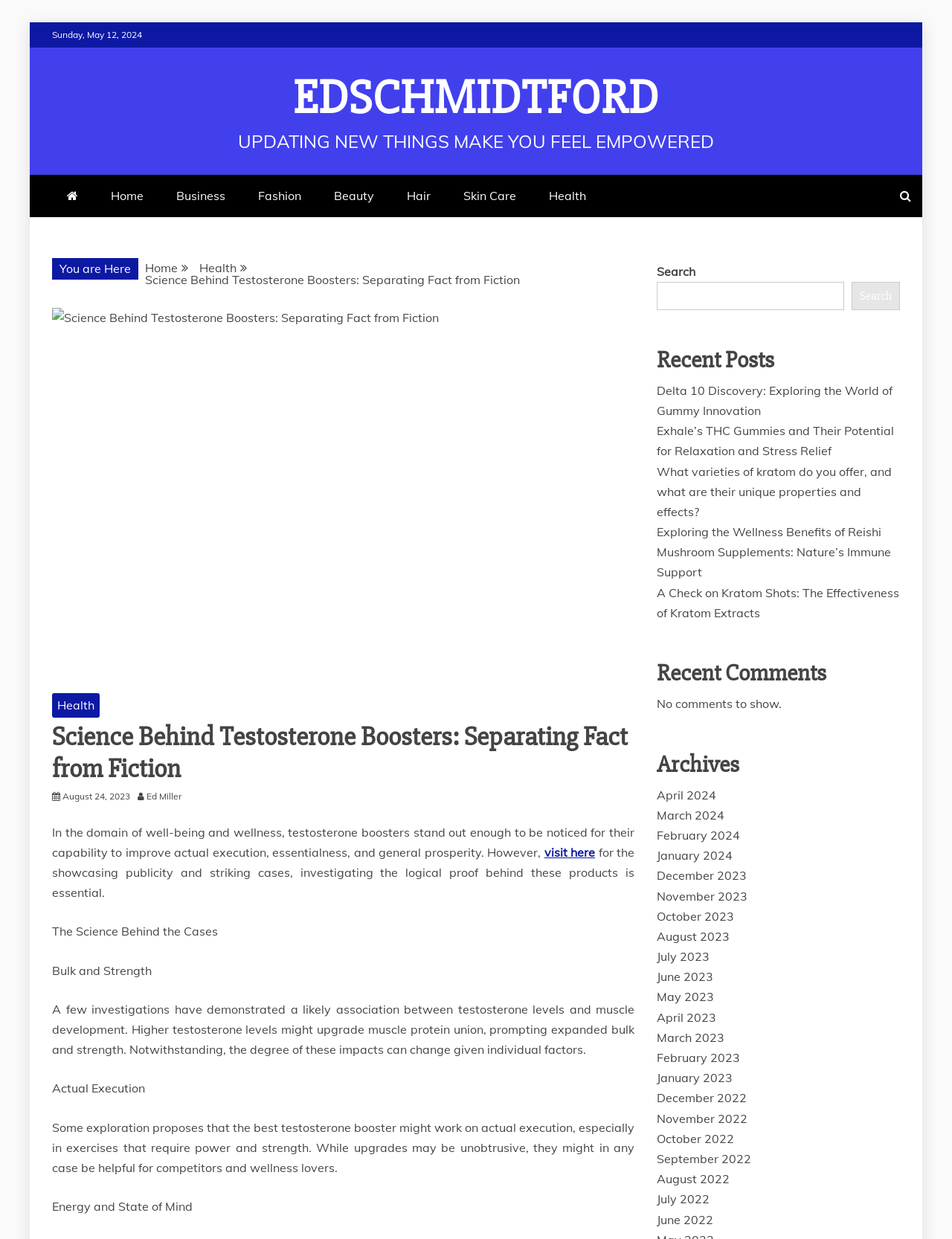What is the primary heading on this webpage?

Science Behind Testosterone Boosters: Separating Fact from Fiction